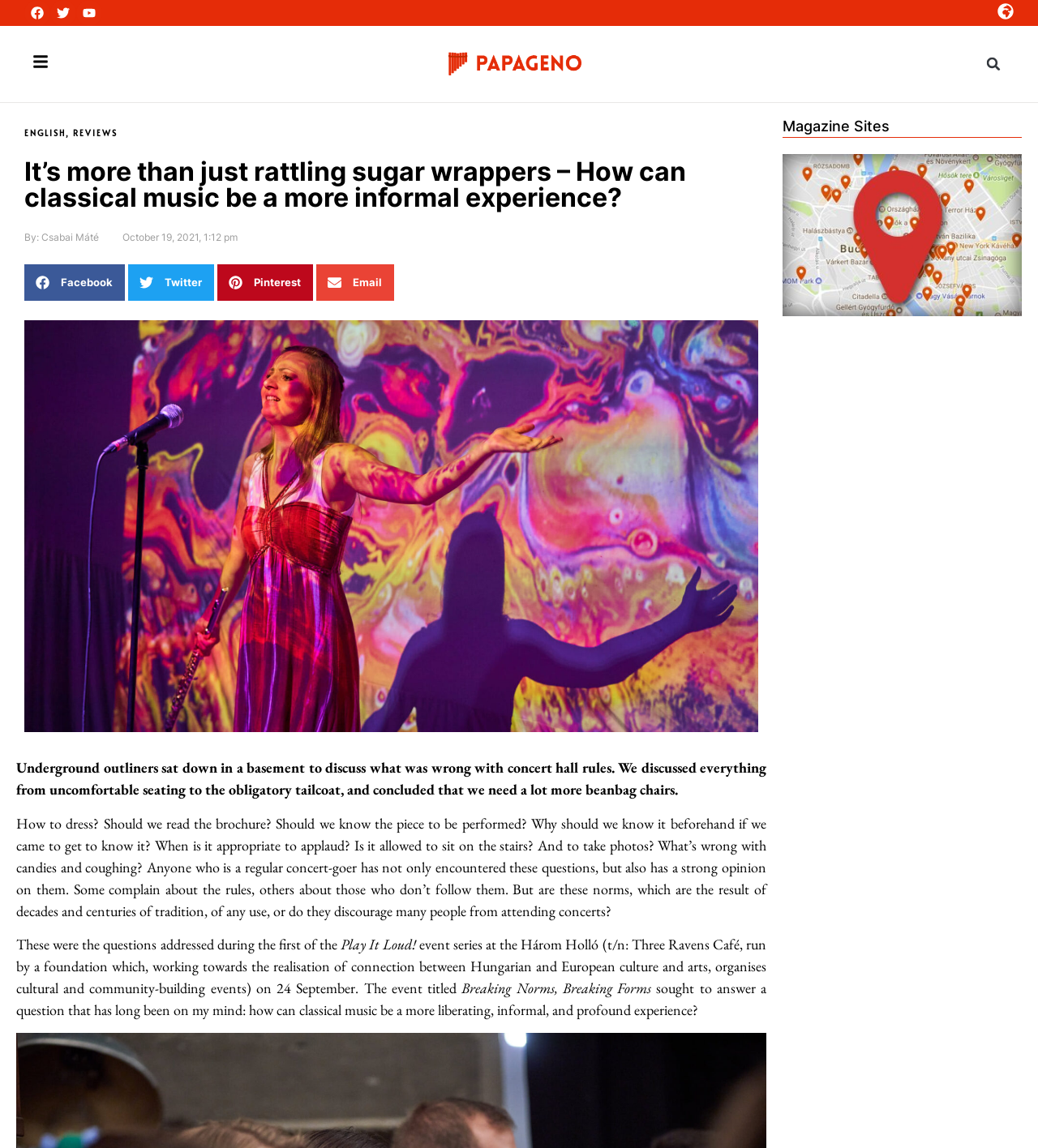Please identify the bounding box coordinates of the clickable element to fulfill the following instruction: "Read the article by Csabai Máté". The coordinates should be four float numbers between 0 and 1, i.e., [left, top, right, bottom].

[0.023, 0.201, 0.095, 0.213]